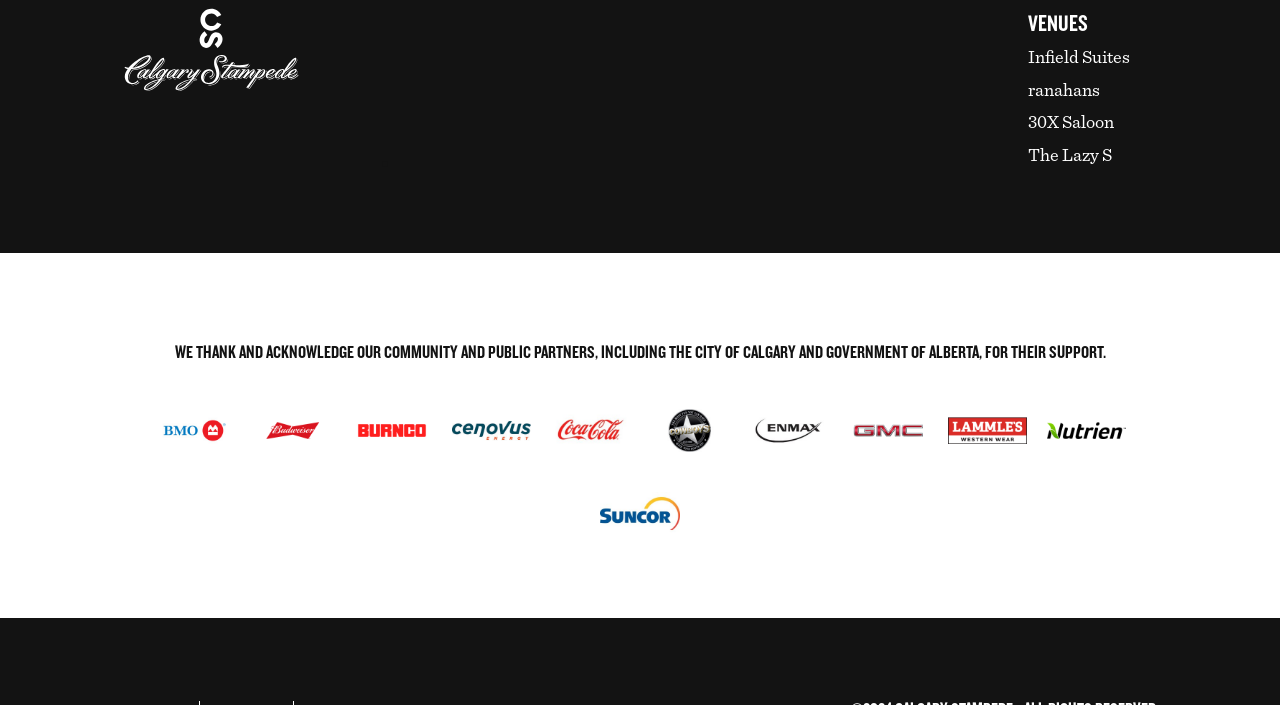Please mark the clickable region by giving the bounding box coordinates needed to complete this instruction: "Check the bmo logo".

[0.12, 0.58, 0.182, 0.641]